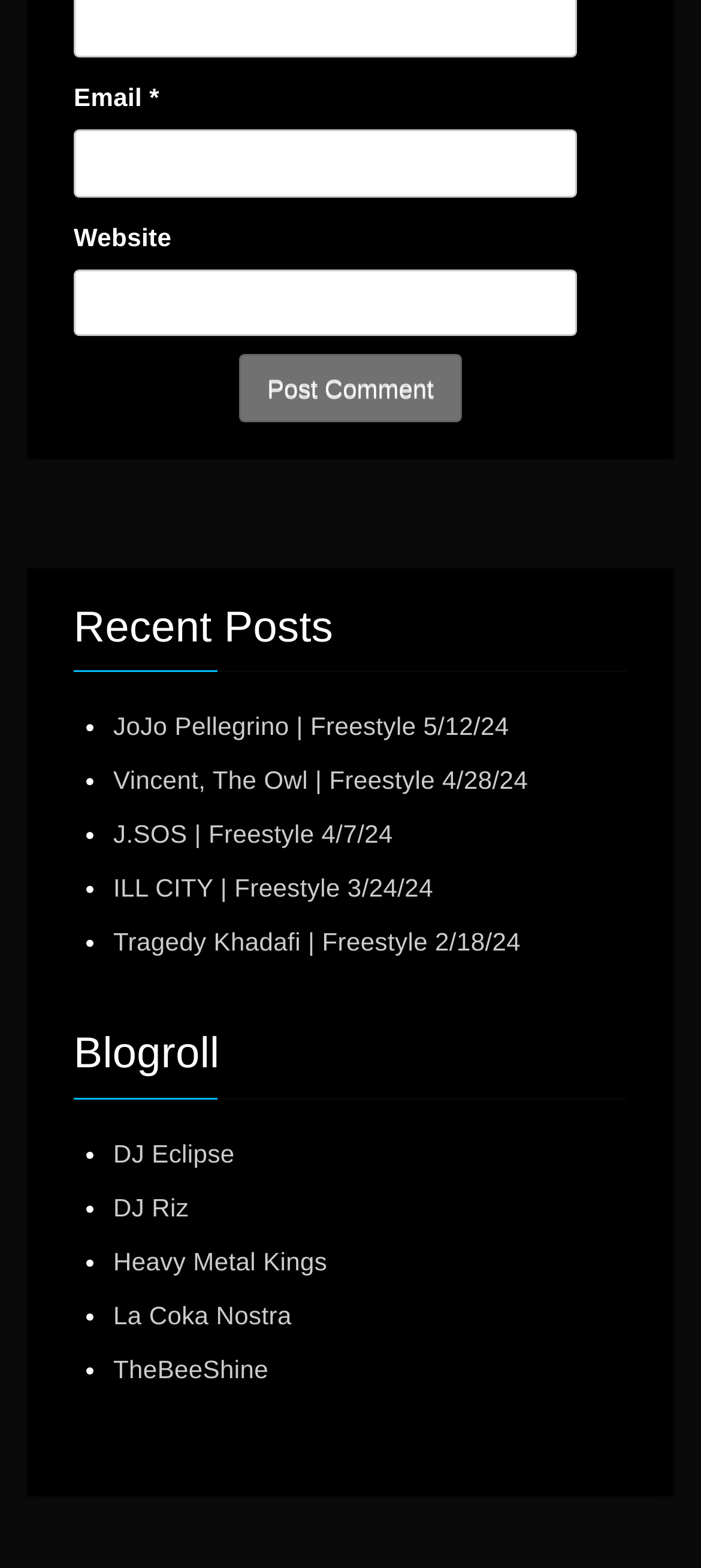Identify the bounding box coordinates of the area you need to click to perform the following instruction: "Click the Post Comment button".

[0.34, 0.226, 0.66, 0.269]